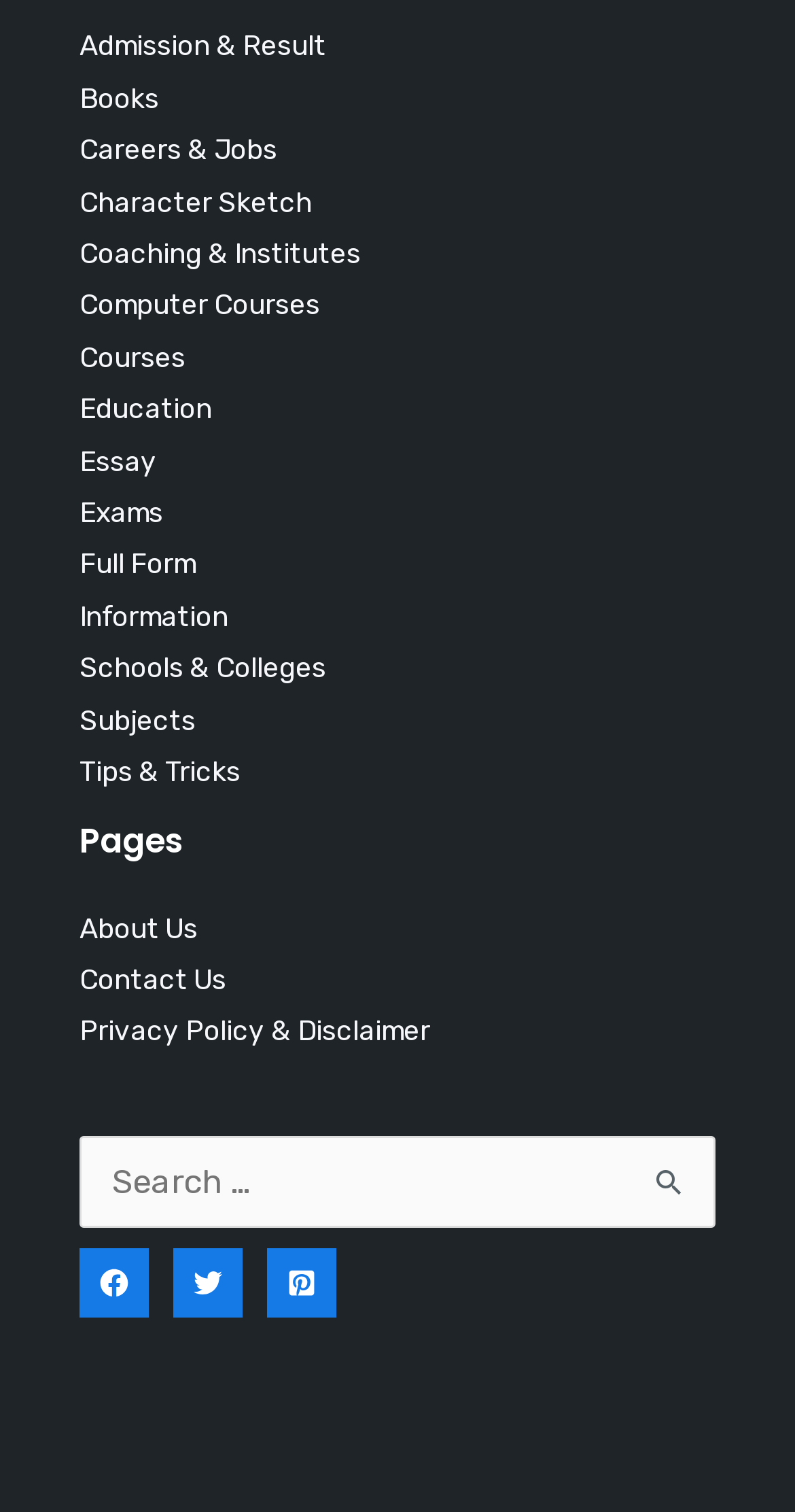What is the first category in the navigation menu?
Using the image as a reference, give a one-word or short phrase answer.

Admission & Result